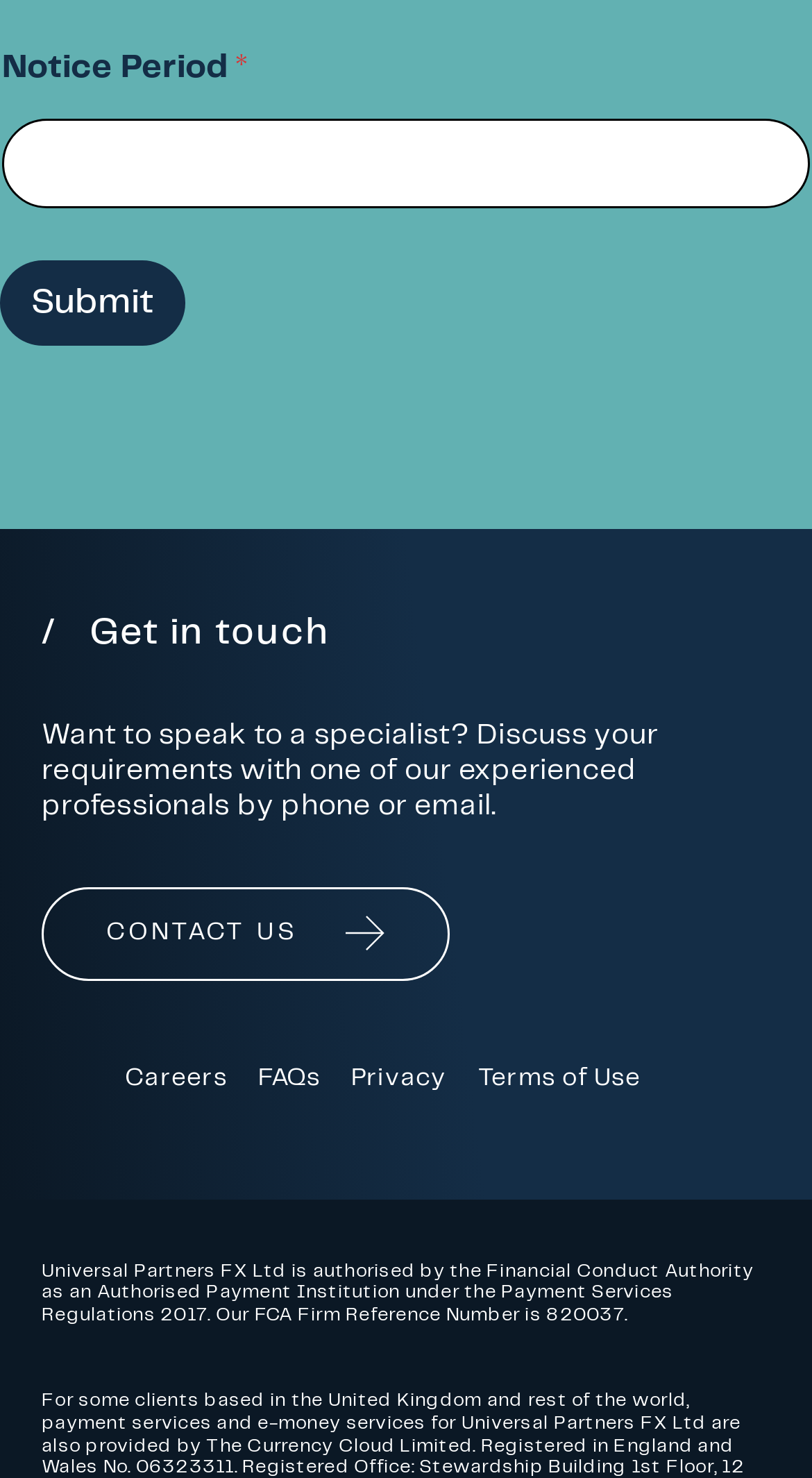Please specify the bounding box coordinates in the format (top-left x, top-left y, bottom-right x, bottom-right y), with values ranging from 0 to 1. Identify the bounding box for the UI component described as follows: parent_node: Notice Period * name="wpforms[fields][4]"

[0.003, 0.08, 0.997, 0.141]